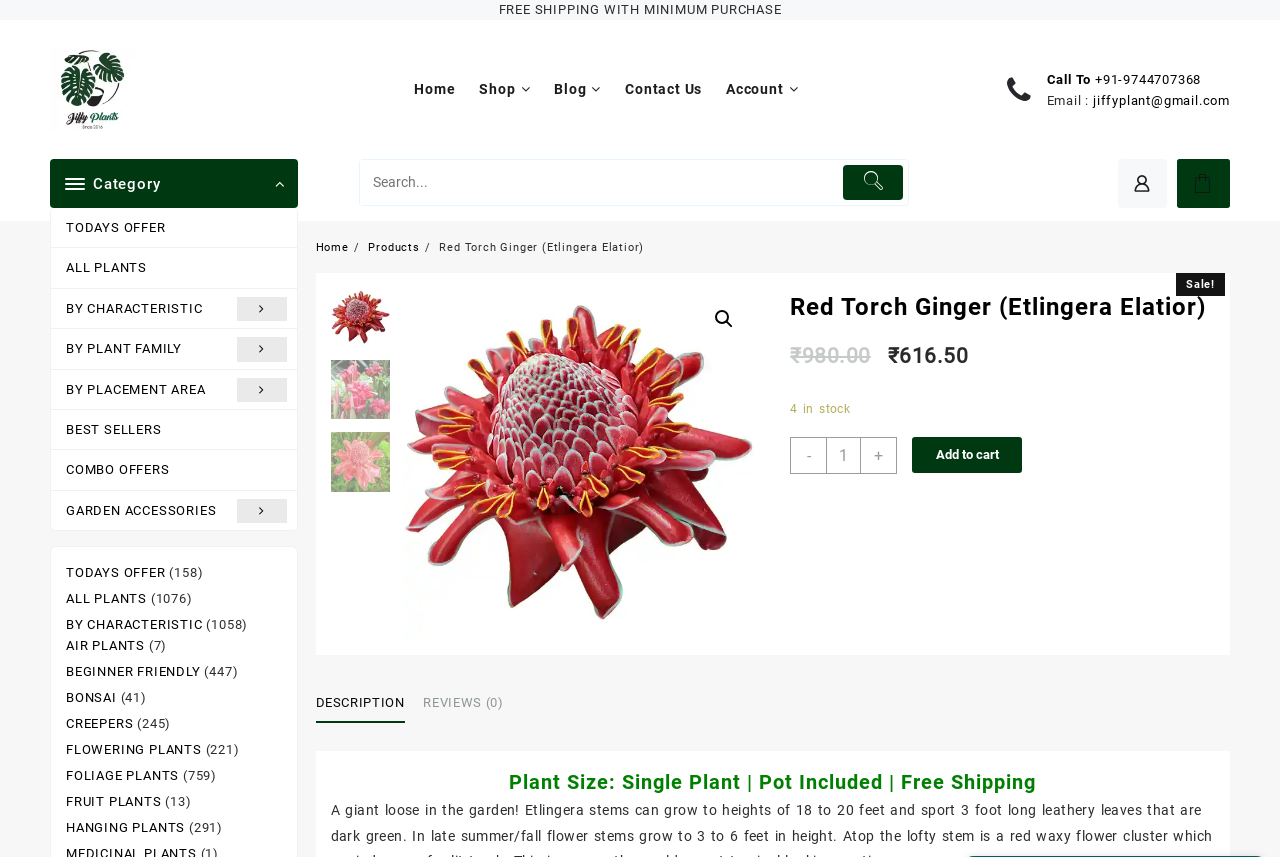Using the provided element description "alt="jiffy"", determine the bounding box coordinates of the UI element.

[0.039, 0.094, 0.105, 0.112]